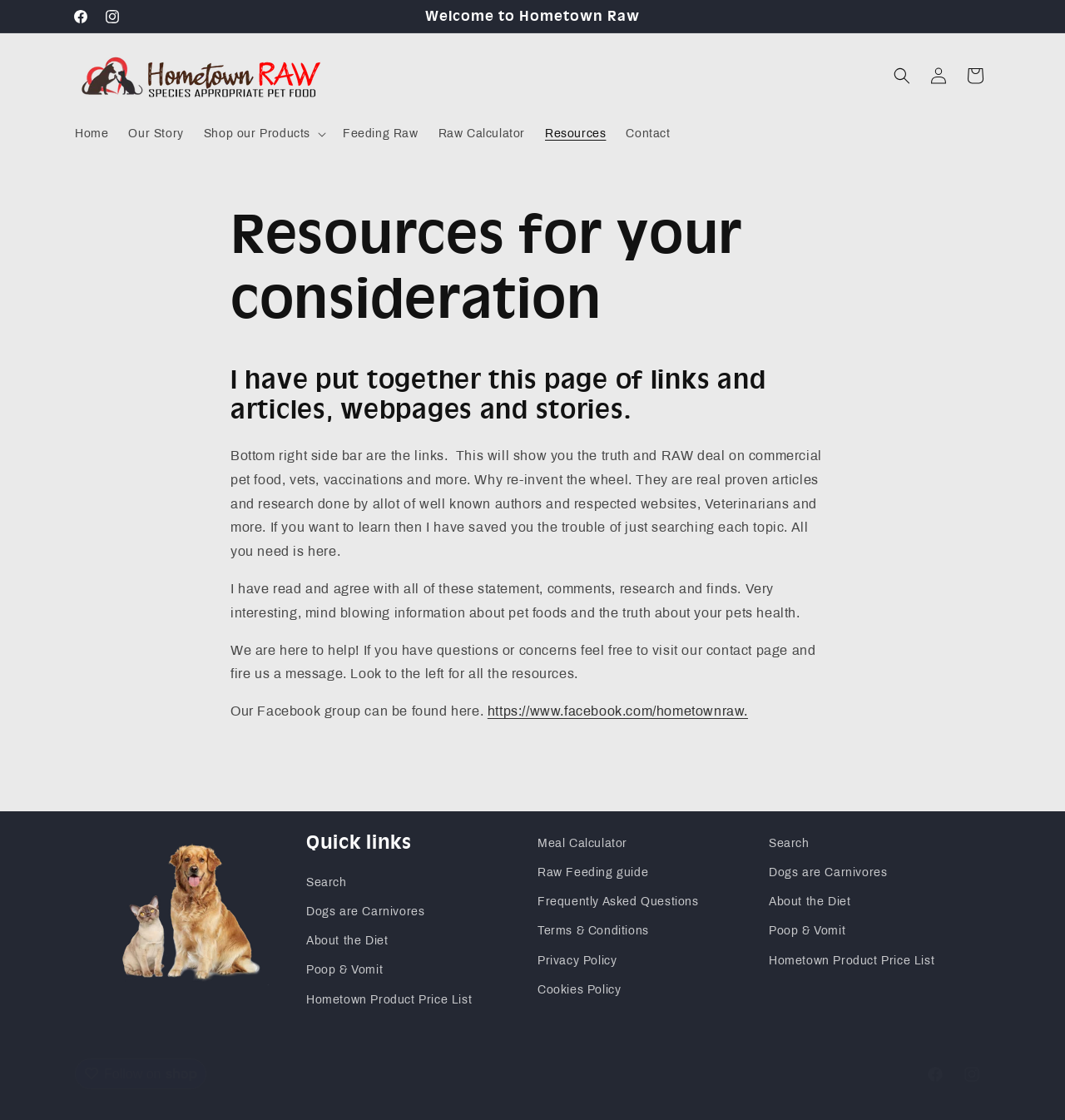Can you find and provide the title of the webpage?

Resources for your consideration